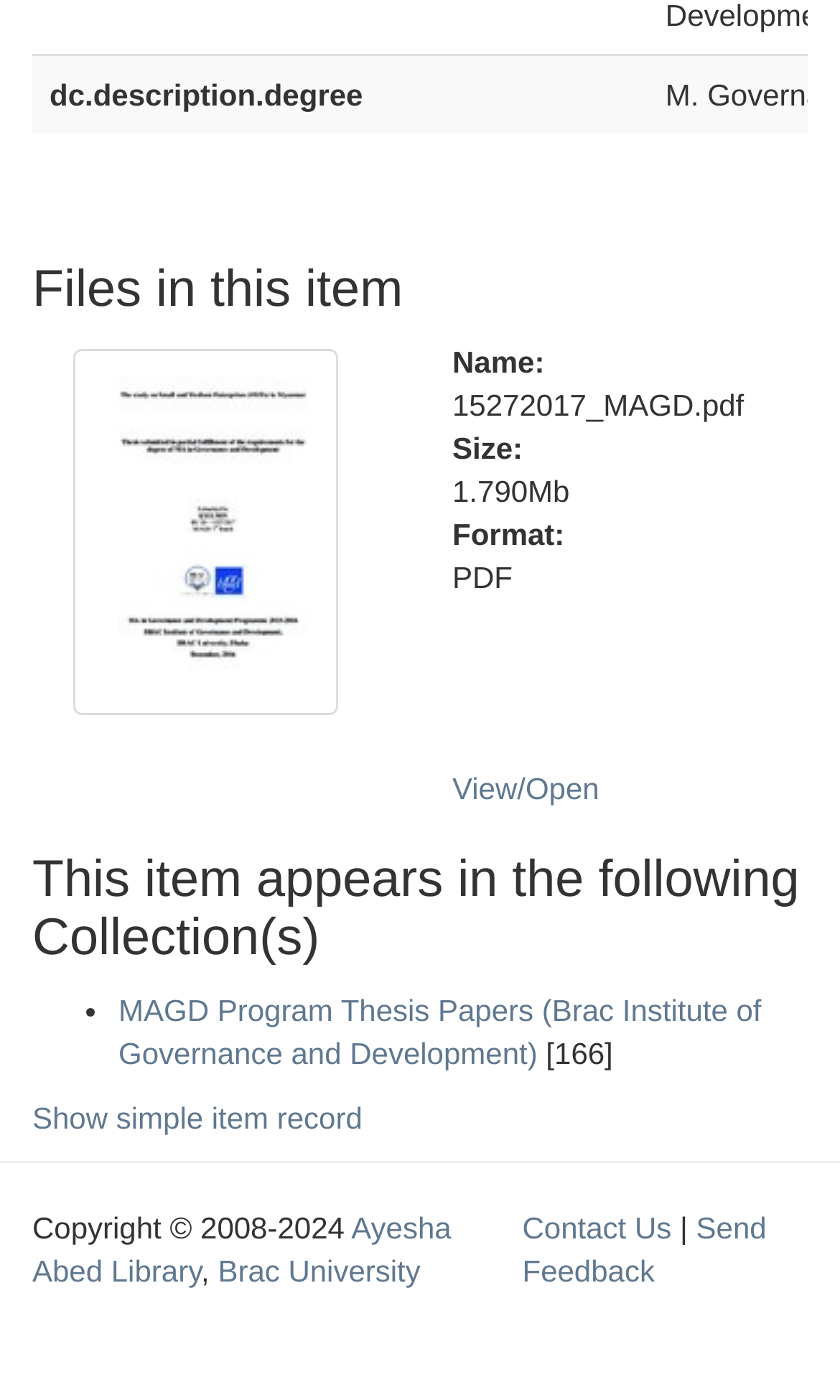Locate the bounding box coordinates of the item that should be clicked to fulfill the instruction: "Show the item record".

[0.038, 0.786, 0.431, 0.811]